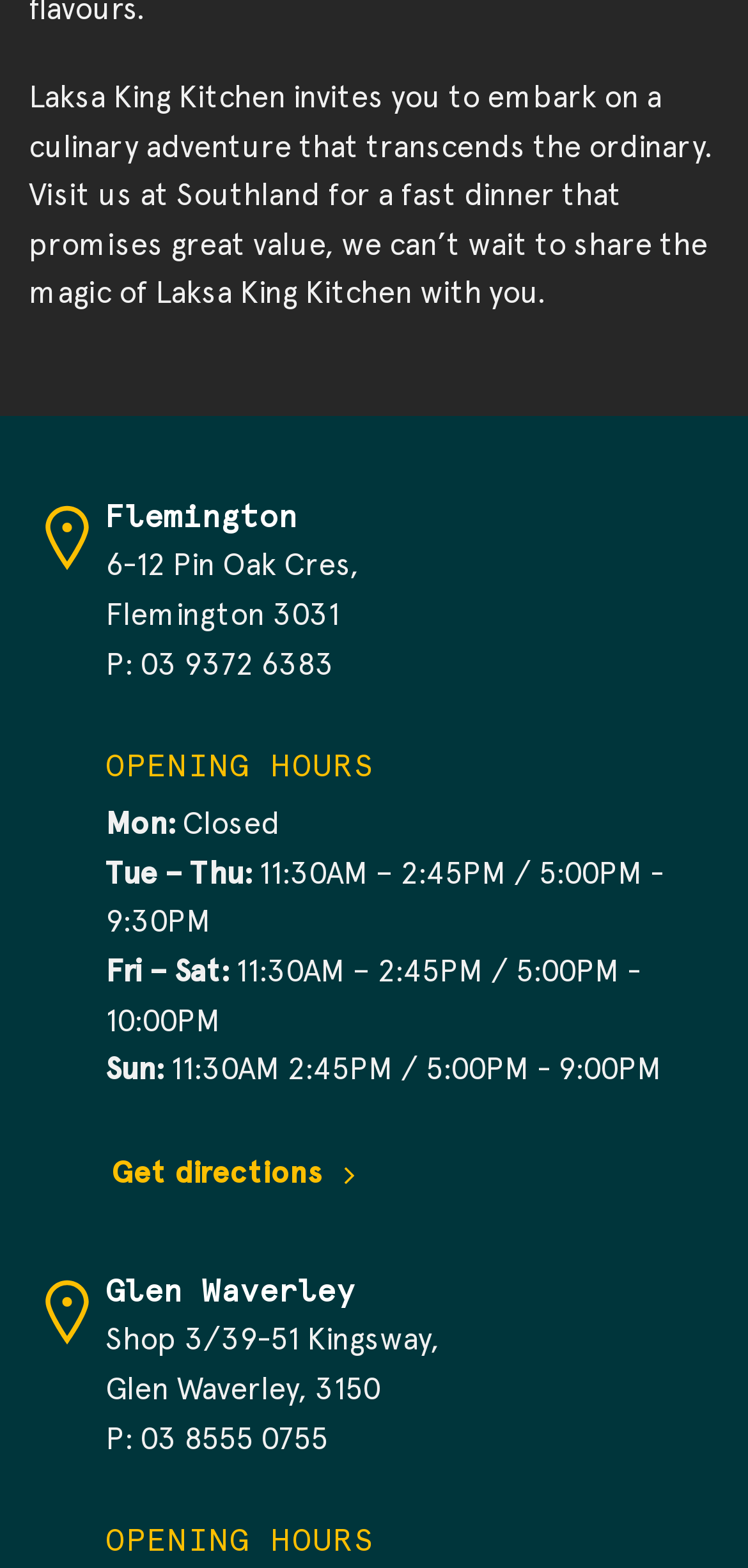What is the name of the restaurant?
Based on the image, please offer an in-depth response to the question.

The name of the restaurant can be found in the StaticText element with the text 'Laksa King Kitchen invites you to embark on a culinary adventure that transcends the ordinary.'